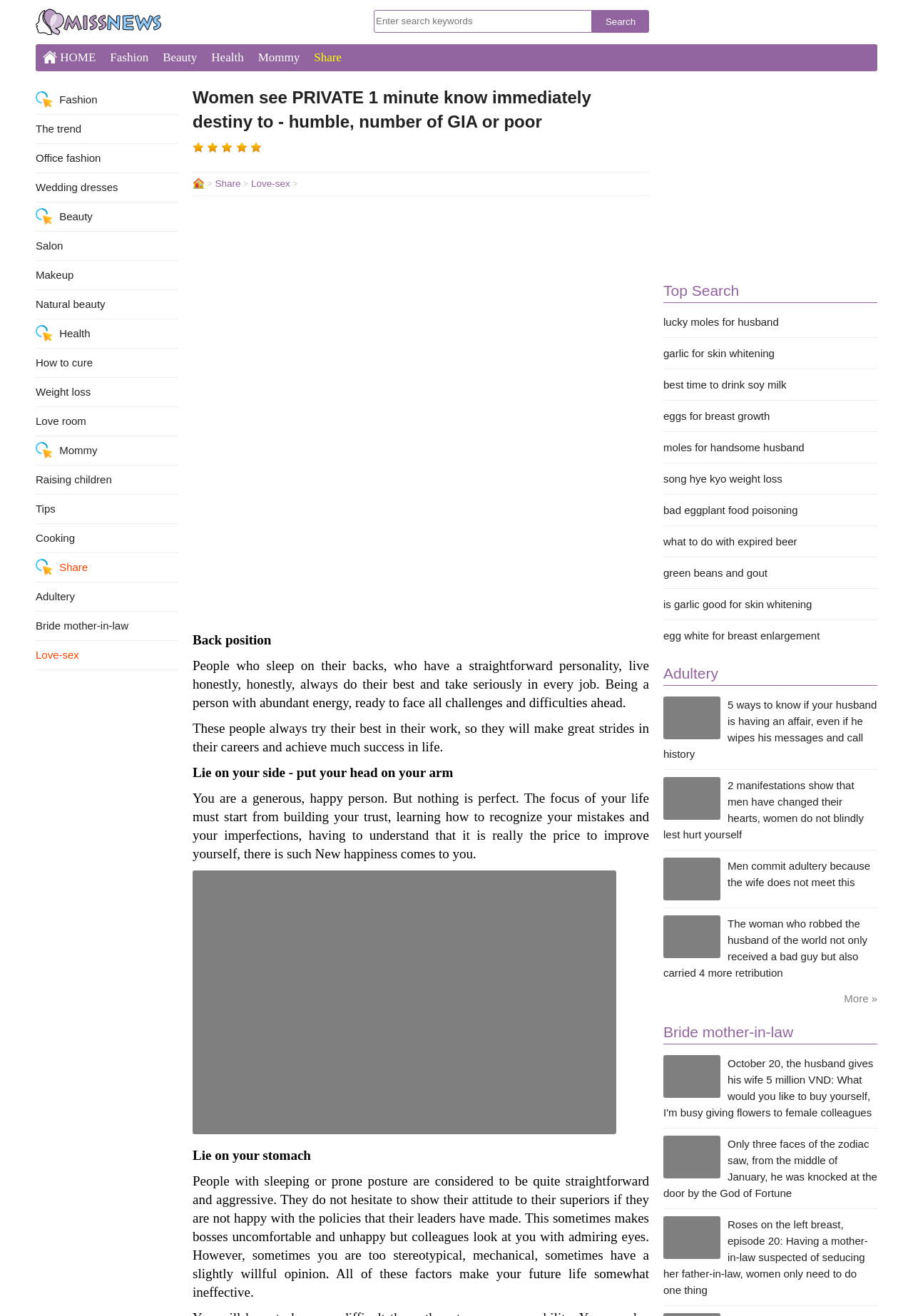Predict the bounding box of the UI element based on the description: "egg white for breast enlargement". The coordinates should be four float numbers between 0 and 1, formatted as [left, top, right, bottom].

[0.727, 0.471, 0.961, 0.495]